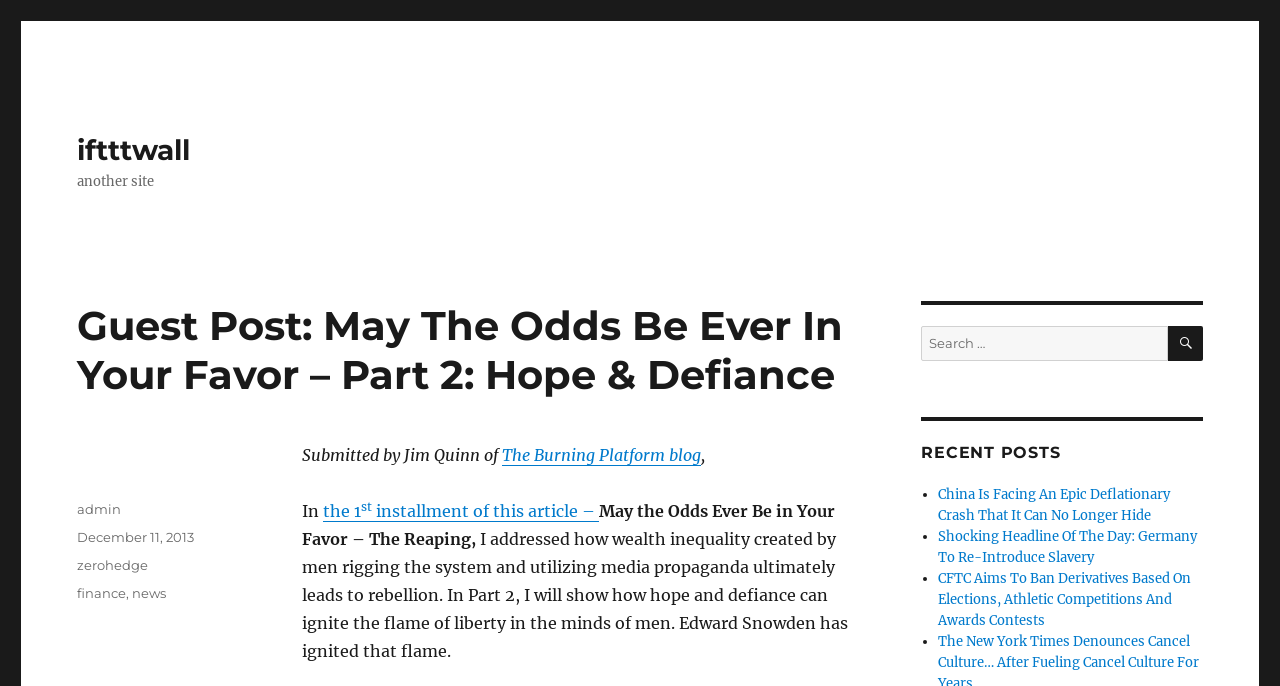Based on the element description, predict the bounding box coordinates (top-left x, top-left y, bottom-right x, bottom-right y) for the UI element in the screenshot: The Burning Platform blog

[0.392, 0.649, 0.548, 0.678]